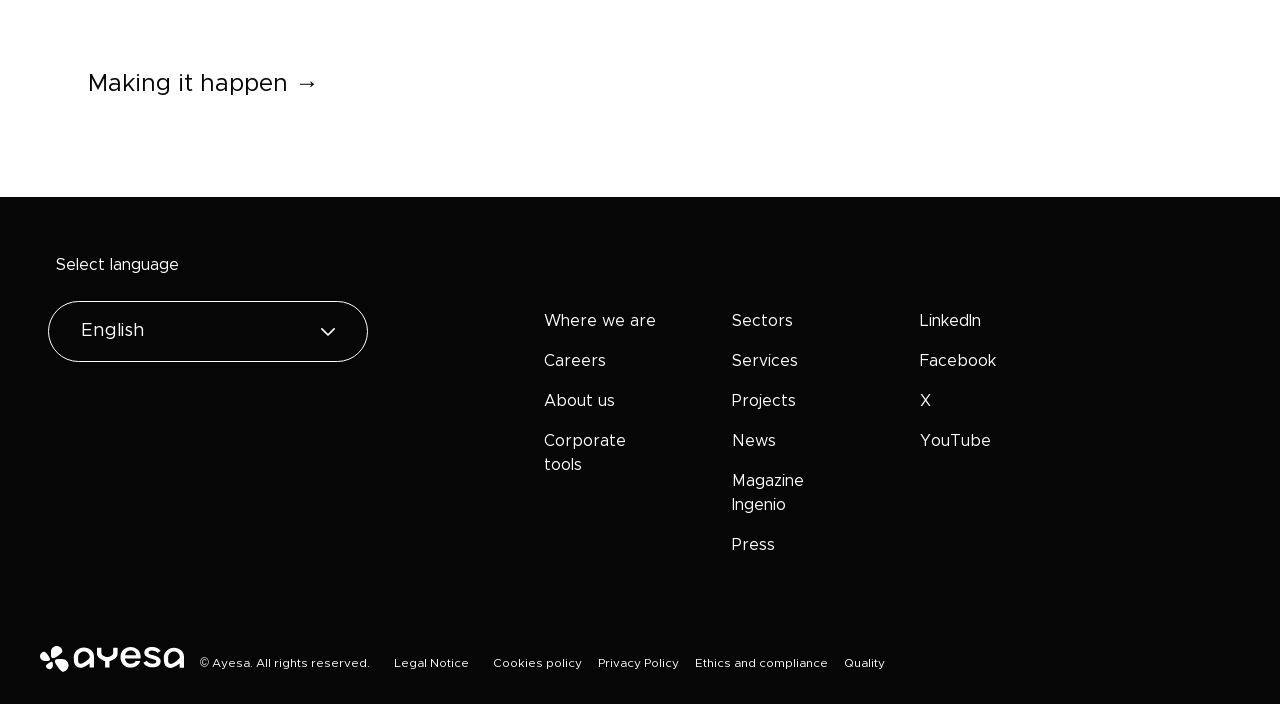What is the language selection button labeled?
Please provide a comprehensive answer based on the details in the screenshot.

The language selection button is labeled 'English' because the OCR text of the button element with ID 110 is 'English'.